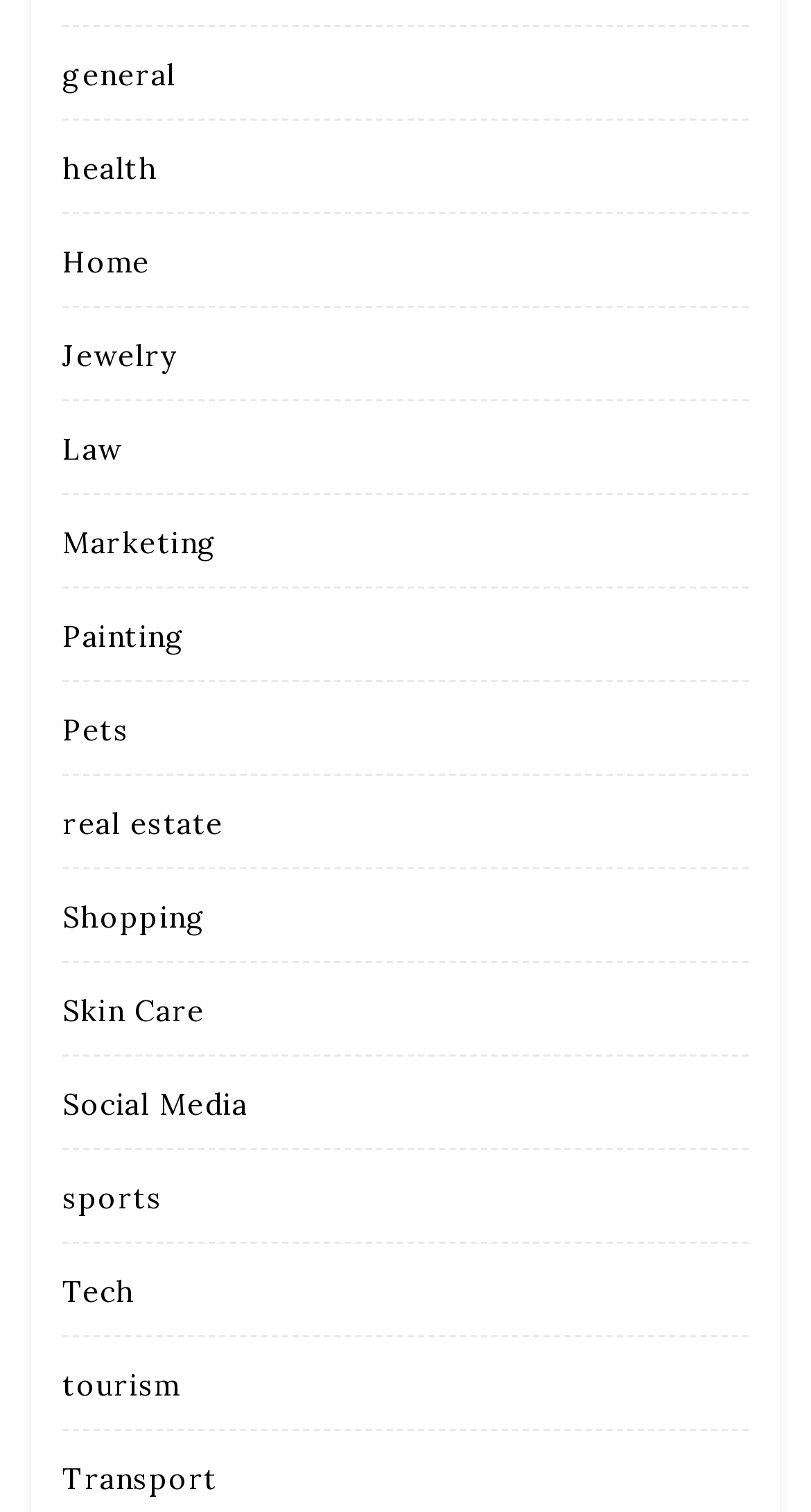Bounding box coordinates are specified in the format (top-left x, top-left y, bottom-right x, bottom-right y). All values are floating point numbers bounded between 0 and 1. Please provide the bounding box coordinate of the region this sentence describes: Transport

[0.077, 0.966, 0.268, 0.99]